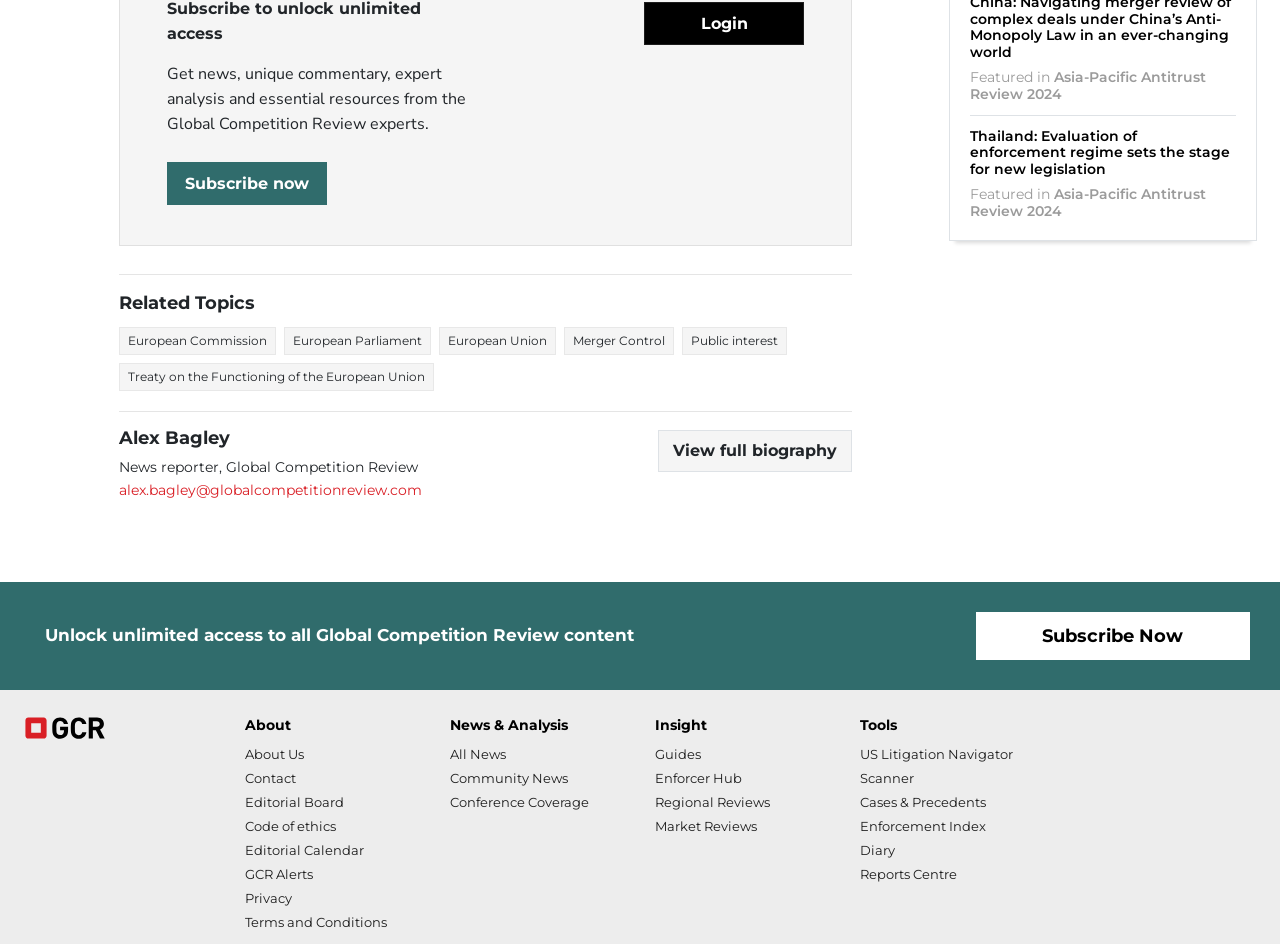Please locate the bounding box coordinates of the element that should be clicked to achieve the given instruction: "Visit the 'Home' page".

None